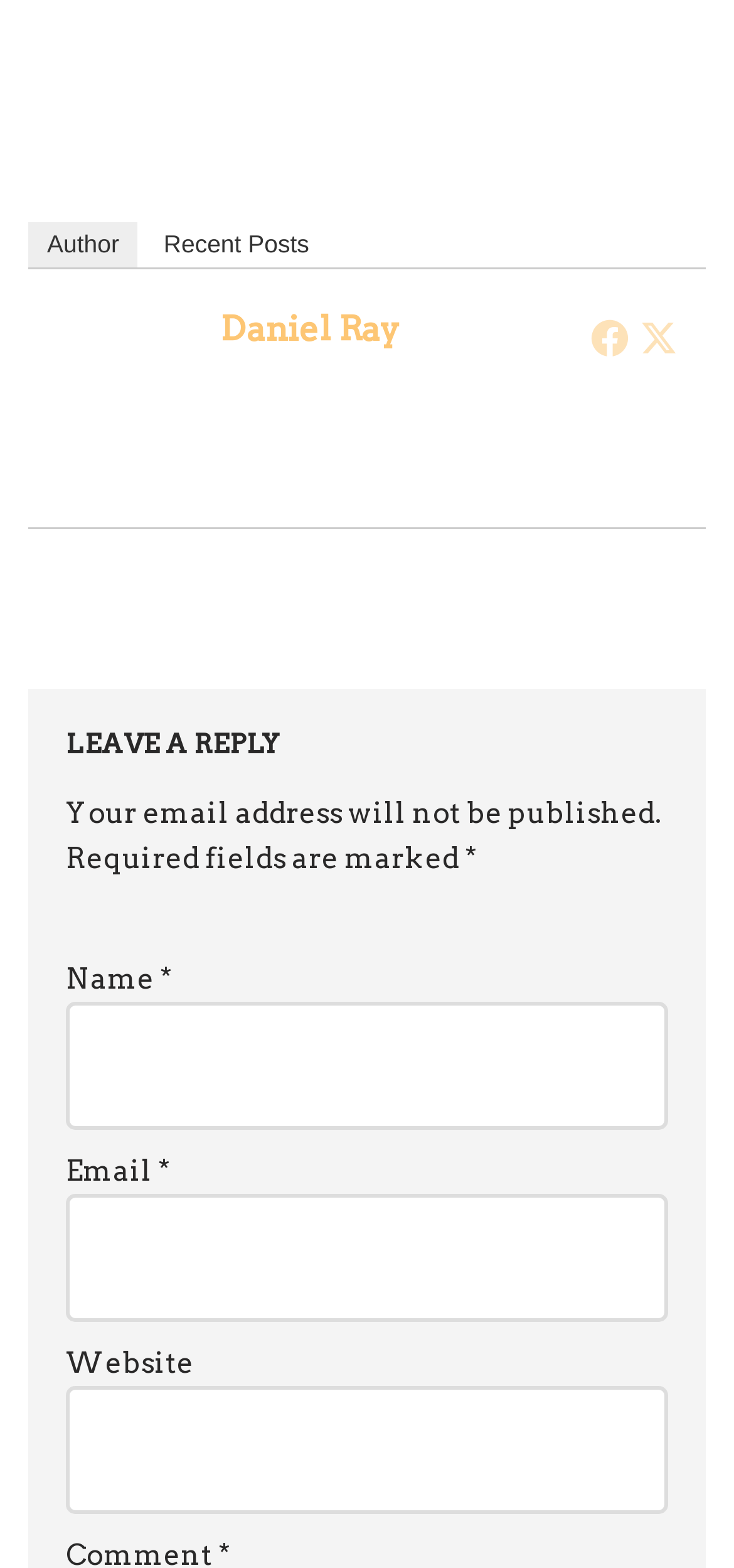Please determine the bounding box coordinates of the section I need to click to accomplish this instruction: "Click on the Daniel Ray link".

[0.3, 0.197, 0.546, 0.222]